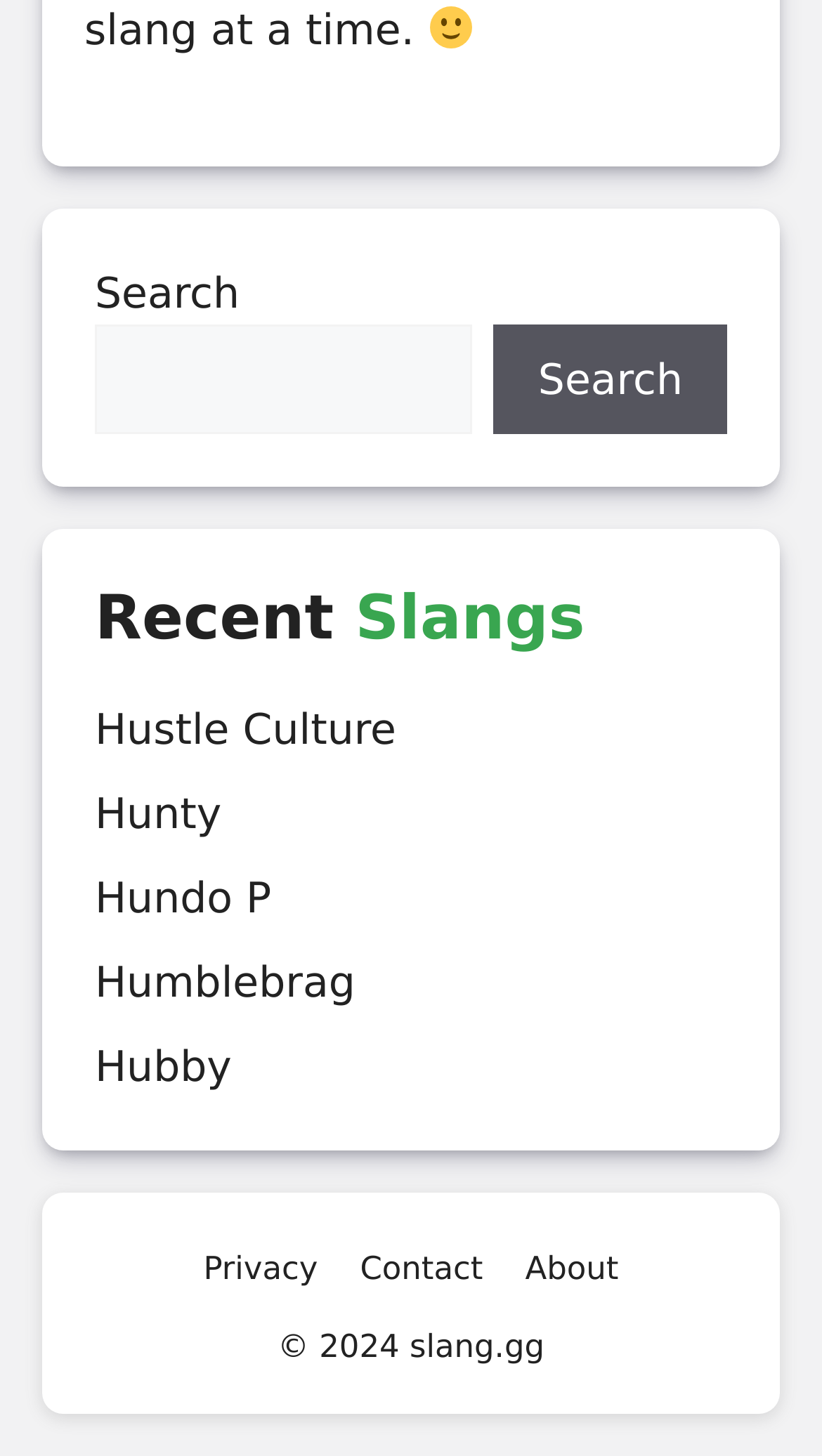Find the bounding box coordinates of the area to click in order to follow the instruction: "Visit the About page".

[0.639, 0.858, 0.753, 0.884]